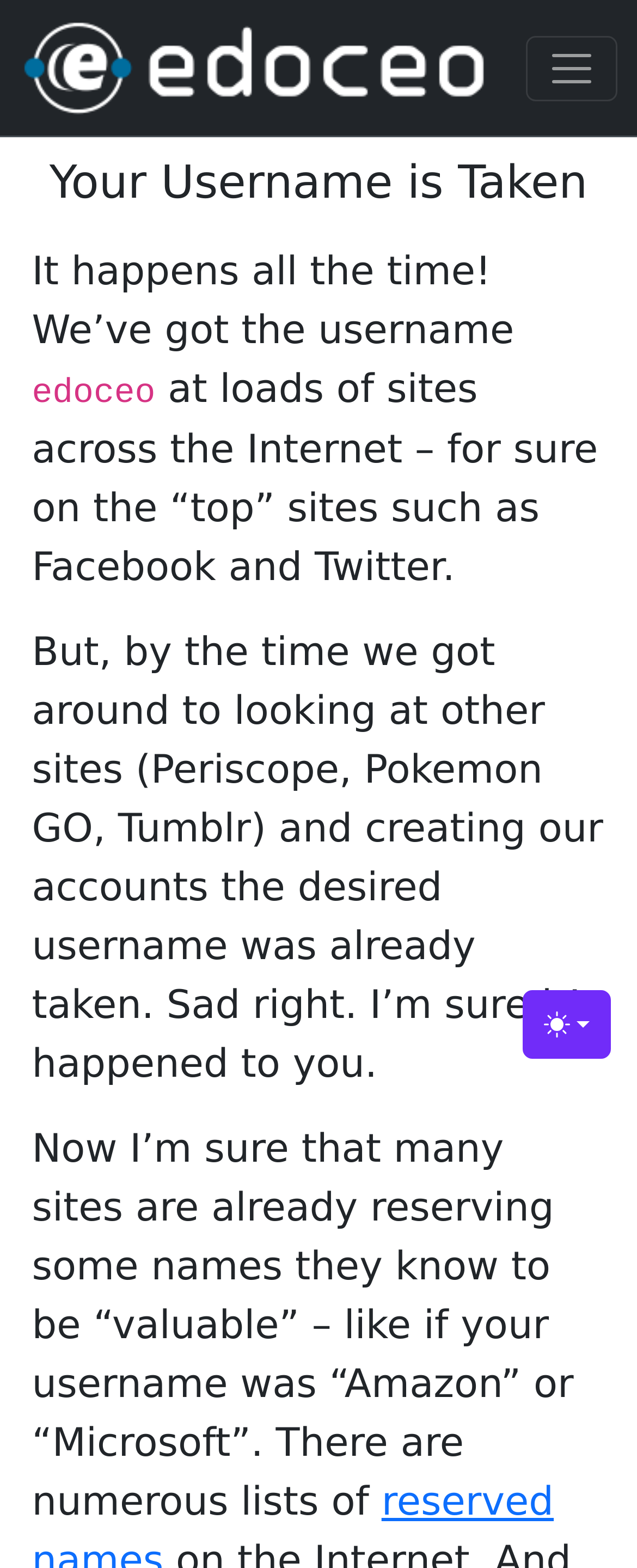Answer this question using a single word or a brief phrase:
What is the purpose of the 'Toggle navigation' button?

To control menu0